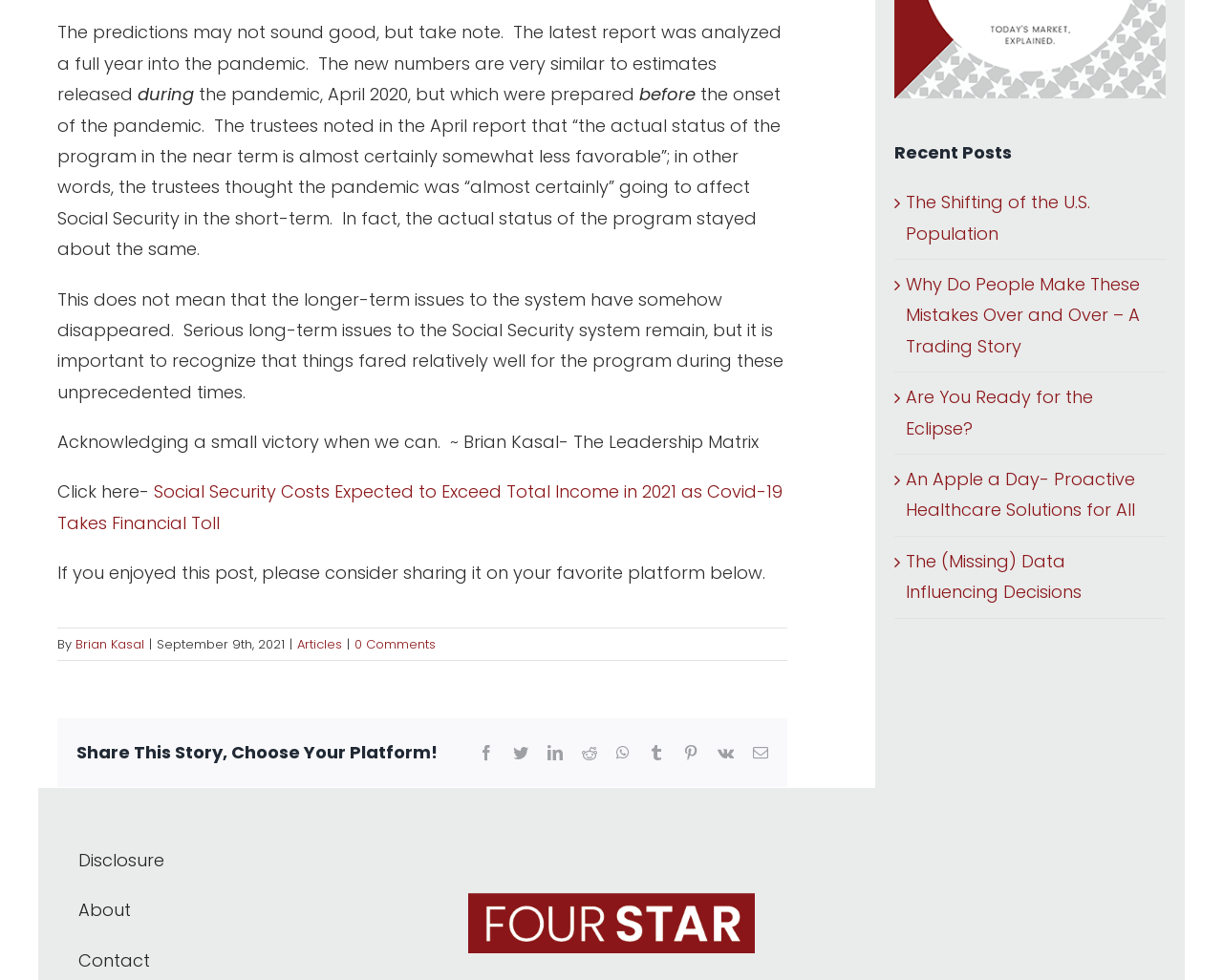Give the bounding box coordinates for this UI element: "0 Comments". The coordinates should be four float numbers between 0 and 1, arranged as [left, top, right, bottom].

[0.29, 0.648, 0.356, 0.666]